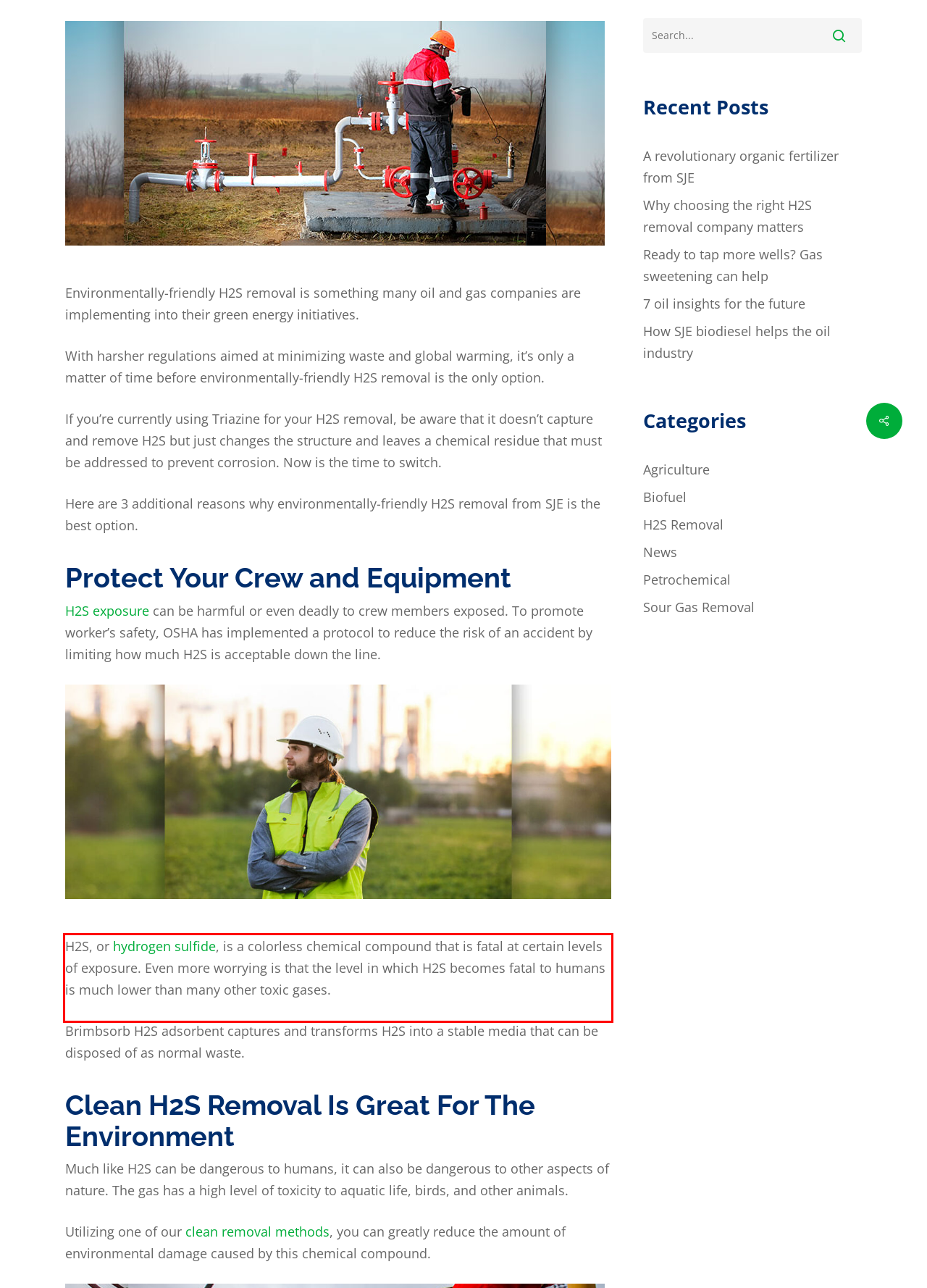Analyze the red bounding box in the provided webpage screenshot and generate the text content contained within.

H2S, or hydrogen sulfide, is a colorless chemical compound that is fatal at certain levels of exposure. Even more worrying is that the level in which H2S becomes fatal to humans is much lower than many other toxic gases.